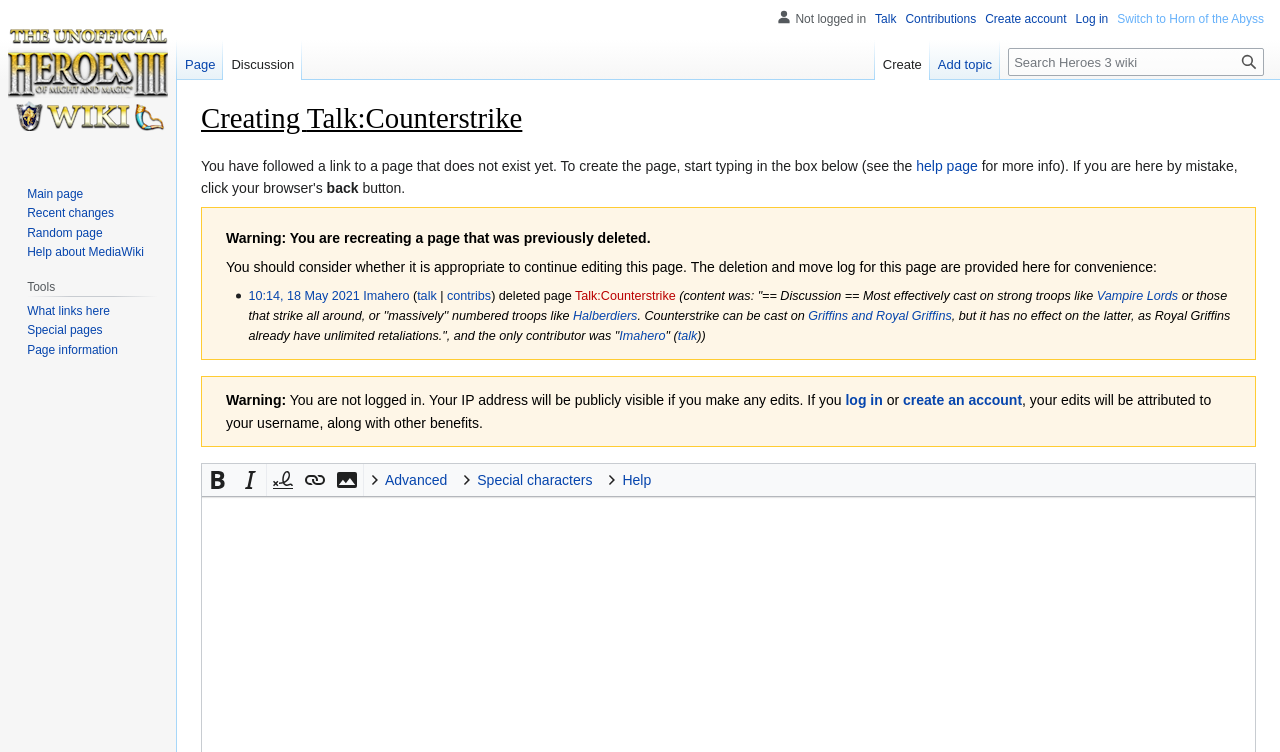Please find the bounding box coordinates of the clickable region needed to complete the following instruction: "Log in". The bounding box coordinates must consist of four float numbers between 0 and 1, i.e., [left, top, right, bottom].

[0.661, 0.522, 0.69, 0.543]